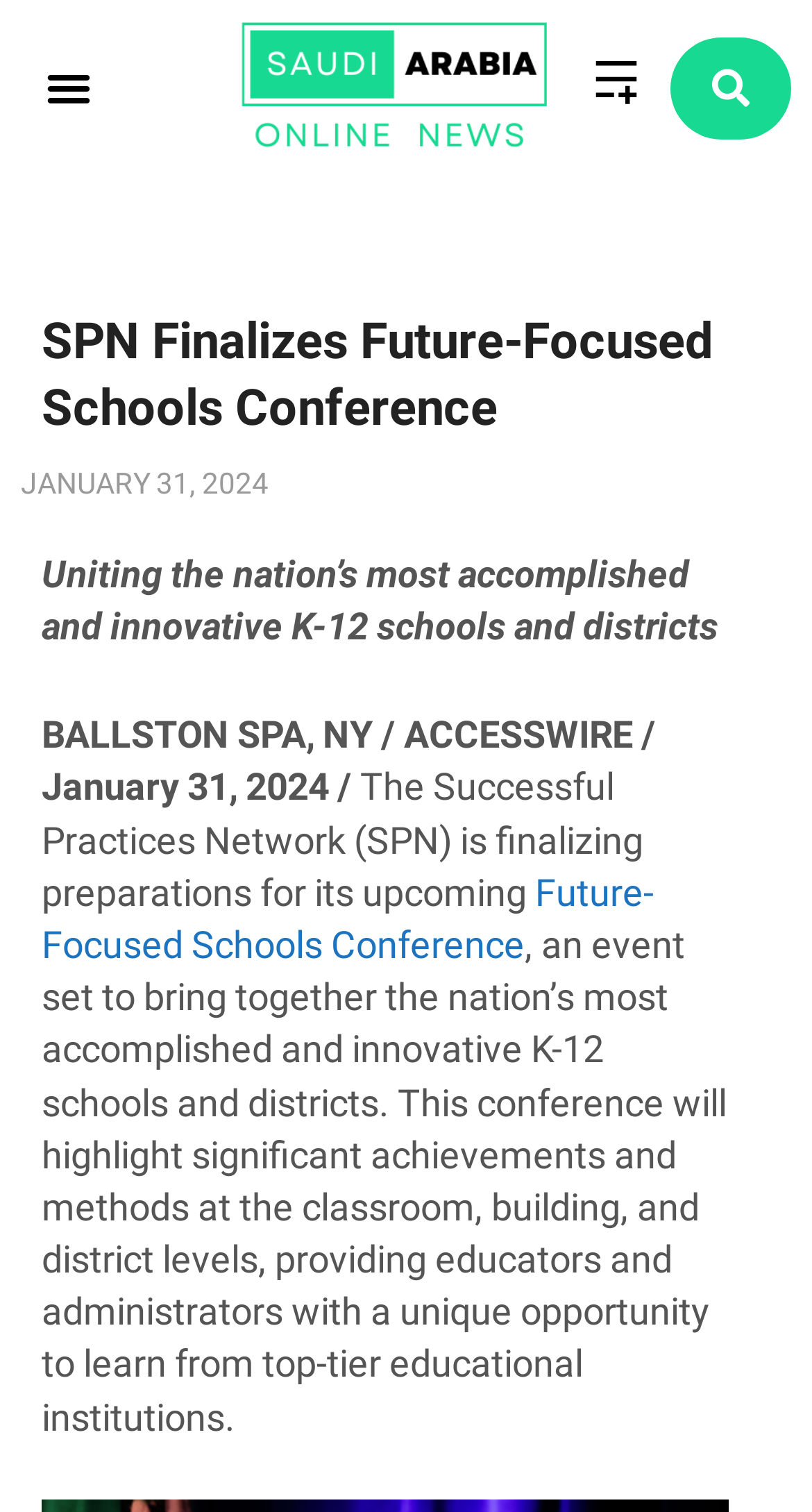Predict the bounding box of the UI element based on this description: "Search".

[0.858, 0.035, 0.942, 0.081]